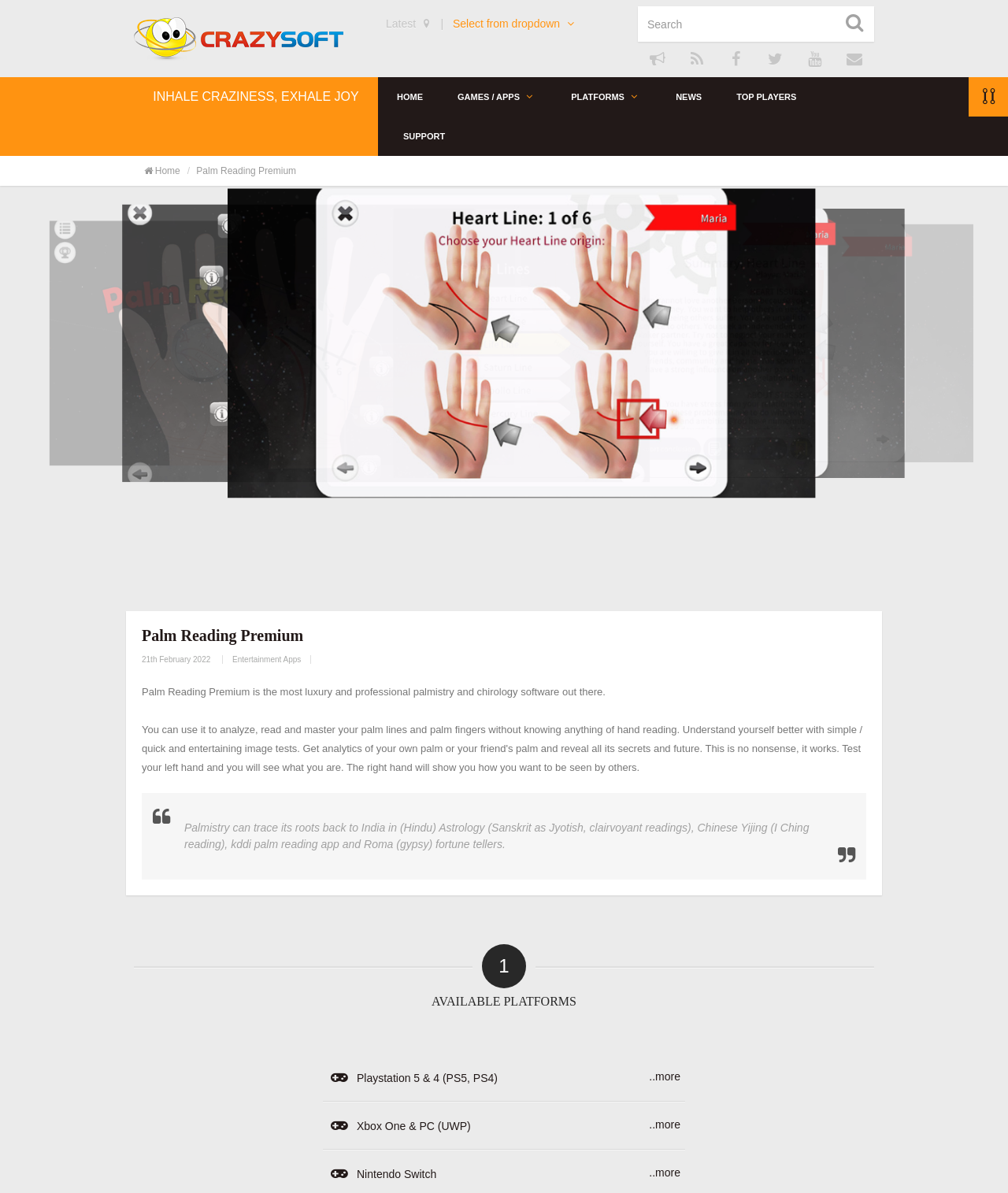Generate a comprehensive description of the contents of the webpage.

The webpage is about Palm Reading Premium, a luxury palmistry app. At the top, there is a heading with the company name "CrazySoft Limited" and a link to it. Below that, there are several links and a search bar, including "Latest", "Select from dropdown", and social media icons.

The main content of the page is divided into sections. The first section has a heading "INHALE CRAZINESS, EXHALE JOY" and a navigation menu with links to "HOME", "GAMES / APPS", "PLATFORMS", "NEWS", "TOP PLAYERS", and "SUPPORT".

Below the navigation menu, there is a section with a heading "Palm Reading Premium" and a brief description of the app. There are also four images on this section, possibly showcasing the app's features.

The next section has a heading "PALM TEST" and a brief description of one of the image tests. Below that, there is an article with a heading "Palm Reading Premium" and a detailed description of the app, including its release date, category, and features. The article also includes a blockquote with a text about the roots of palmistry.

At the bottom of the page, there is a section with a heading "AVAILABLE PLATFORMS" and links to the app's availability on different platforms, including PlayStation 5 and 4, Xbox One and PC, and Nintendo Switch.